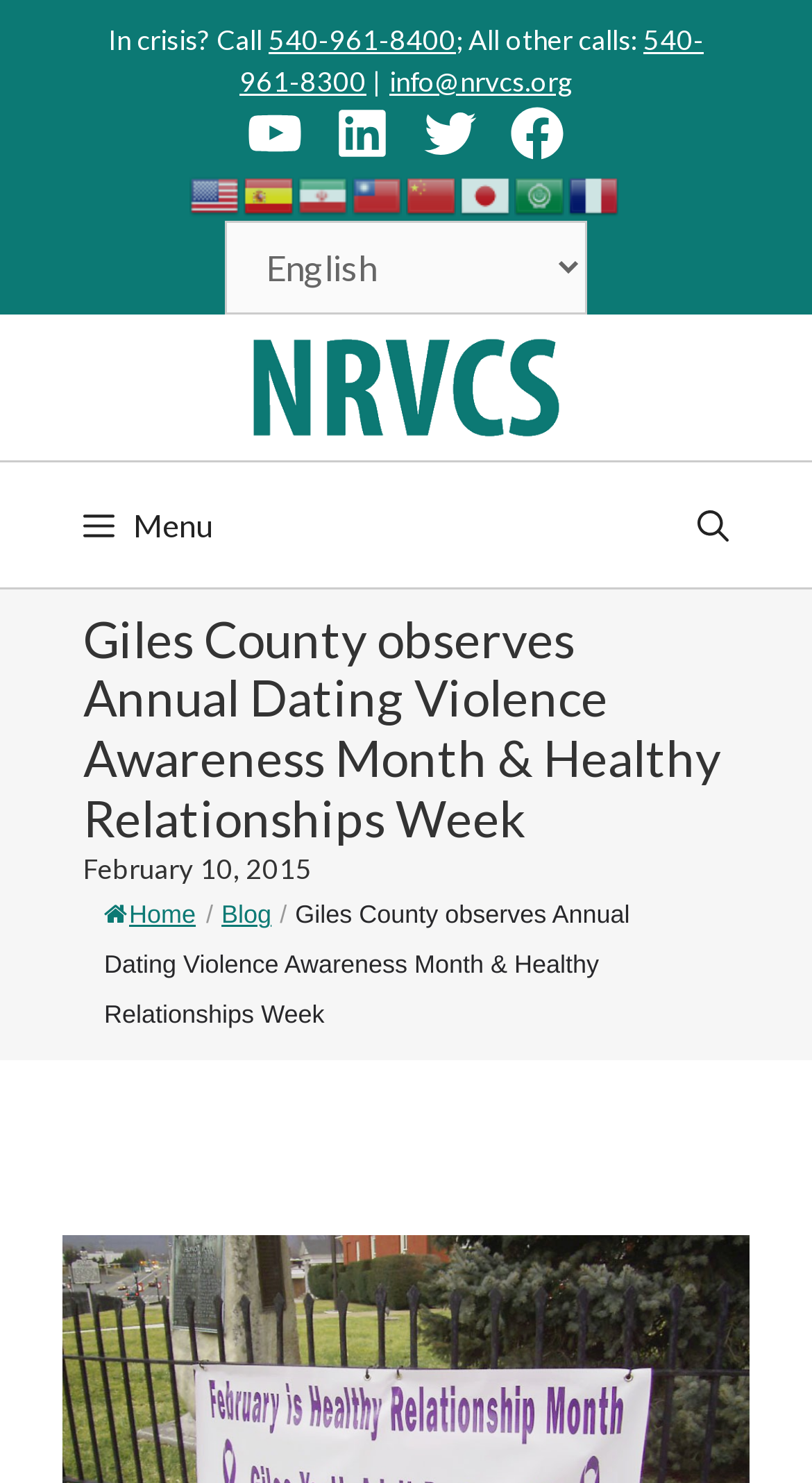Please specify the bounding box coordinates in the format (top-left x, top-left y, bottom-right x, bottom-right y), with all values as floating point numbers between 0 and 1. Identify the bounding box of the UI element described by: alt="New River Valley Community Services"

[0.308, 0.243, 0.692, 0.272]